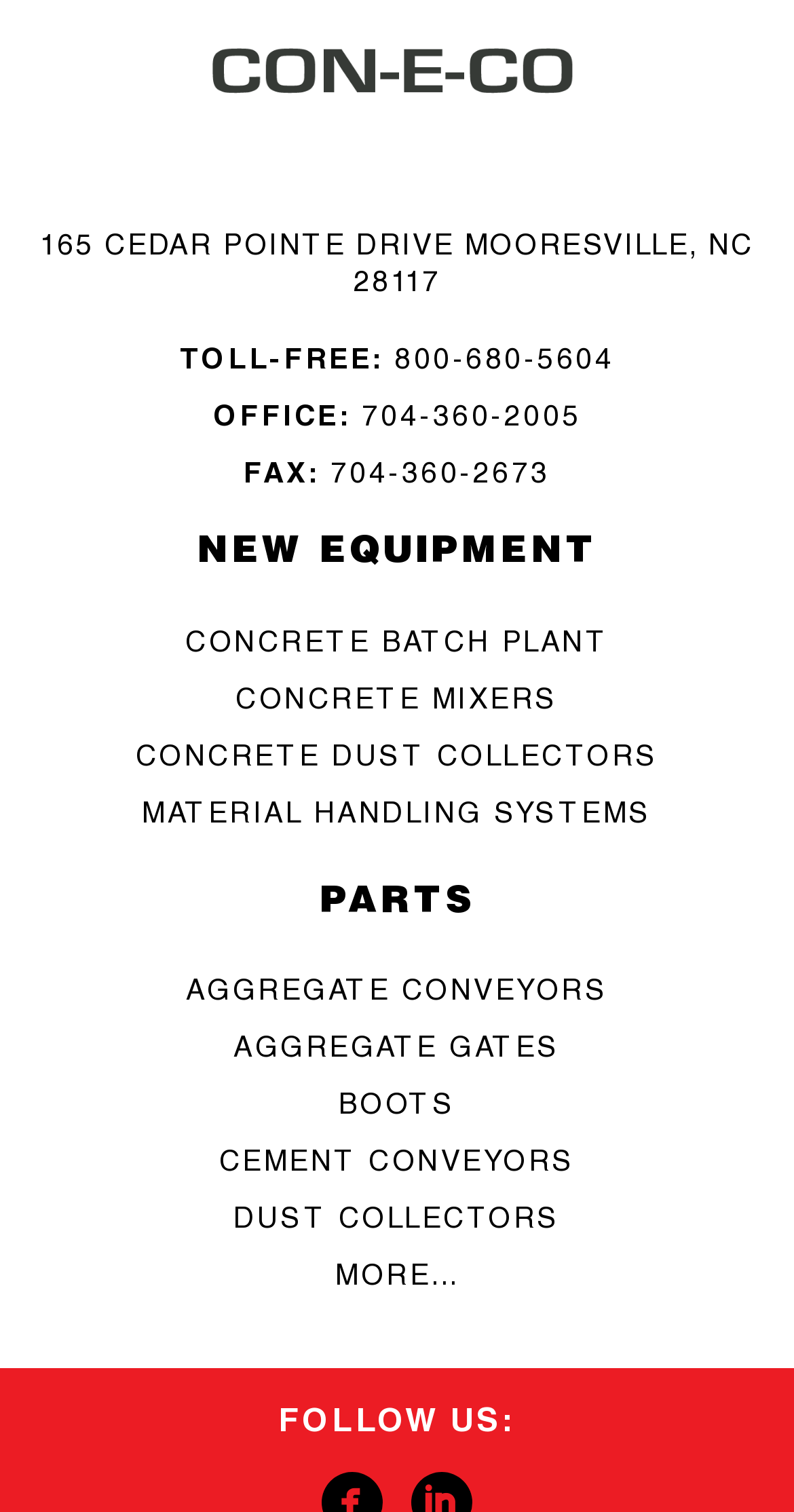Given the element description "704-360-2673", identify the bounding box of the corresponding UI element.

[0.416, 0.299, 0.693, 0.331]